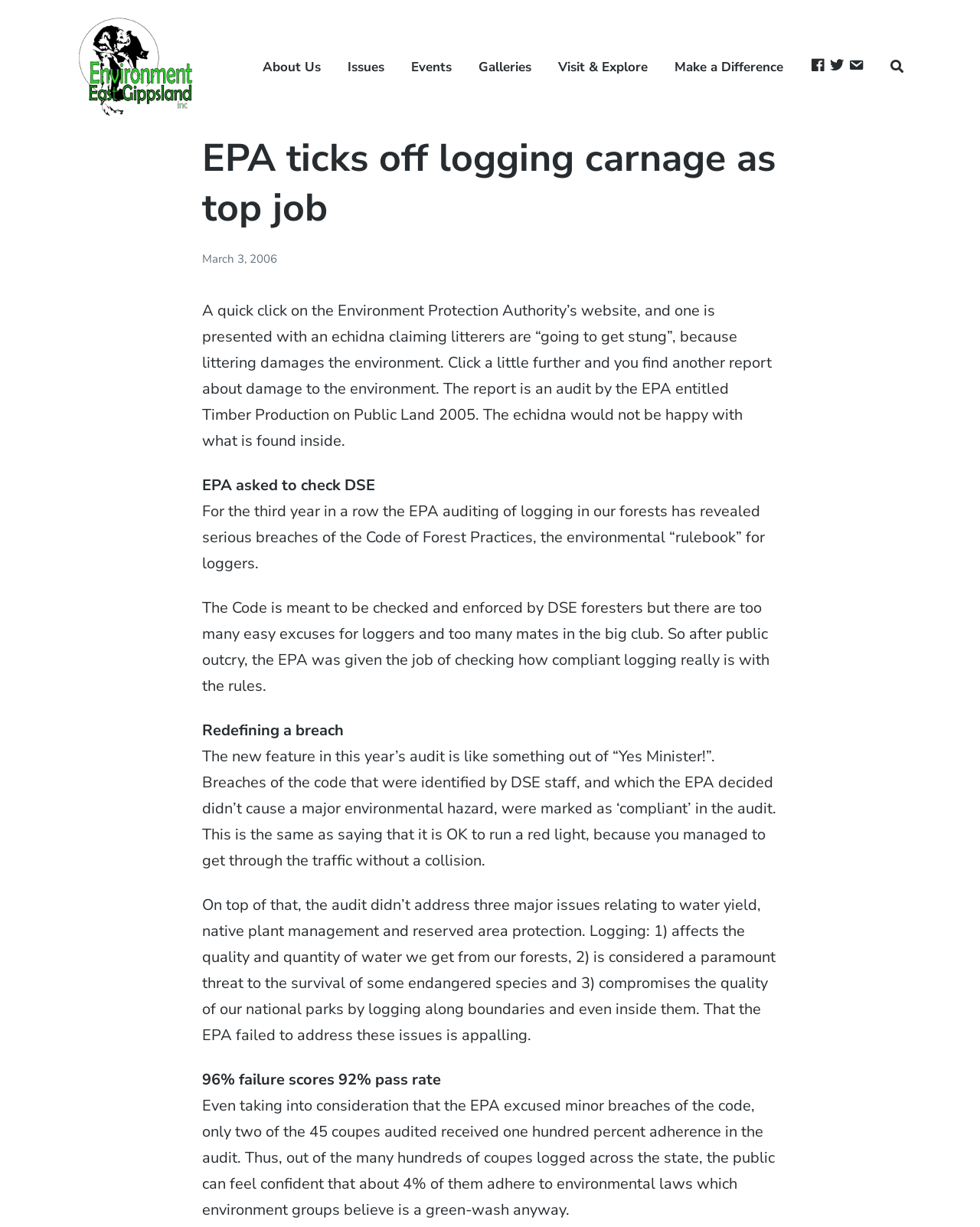Please predict the bounding box coordinates of the element's region where a click is necessary to complete the following instruction: "Contact Us". The coordinates should be represented by four float numbers between 0 and 1, i.e., [left, top, right, bottom].

[0.865, 0.044, 0.881, 0.065]